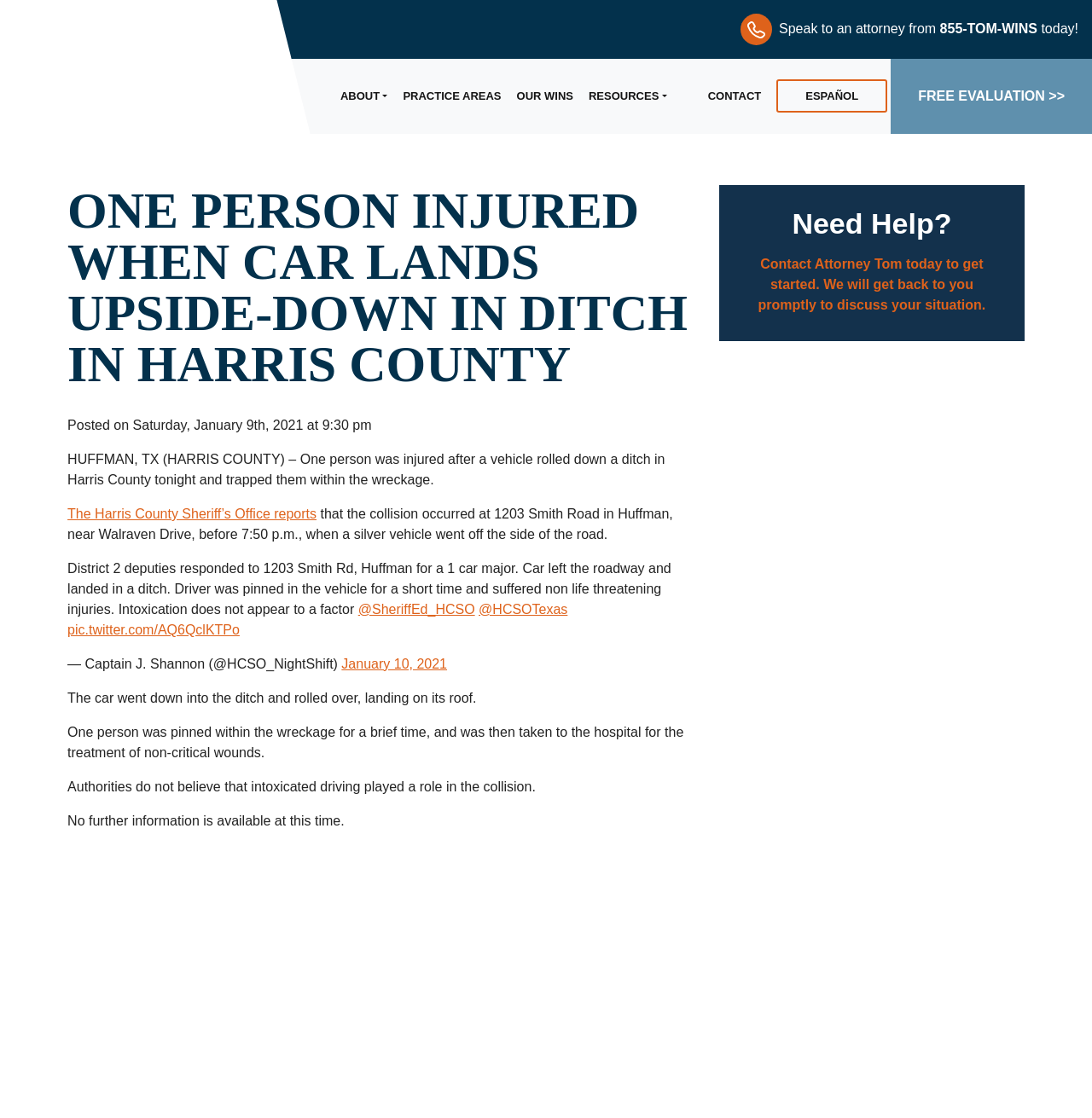What was the condition of the person injured in the accident?
Examine the screenshot and reply with a single word or phrase.

Non-critical wounds